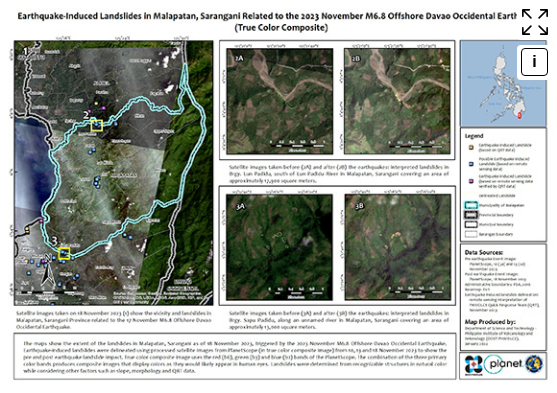Explain what is happening in the image with as much detail as possible.

The image depicts a map titled "Earthquake-Induced Landslides in Malapatan, Sarangani Related to the 2023 November M6.8 Offshore Davao Occidental Earthquake (True Color Composite)." The left side features a detailed map of Malapatan, delineating areas affected by the earthquake-induced landslides, highlighted with a blue outline. 

Accompanying this central map are four smaller images located on the right, labeled as images 1A, 1B, 3A, and 3B. These images illustrate the landscape both before and after the earthquake, allowing for comparison of the changes in terrain due to the seismic activity. A smaller inset at the upper right corner provides geographical context, showing the location of the affected area within the Philippines.

The map includes a legend and notes that it was produced by Planet Labs Inc., with data sourced from the Philippine Institute of Volcanology and Seismology (DOST-PHIVOLCS). This informative layout not only details the impacts of the earthquake but also serves as a crucial tool for understanding the geological consequences in the region. Copyright information is provided at the bottom, affirming the rights related to the content.